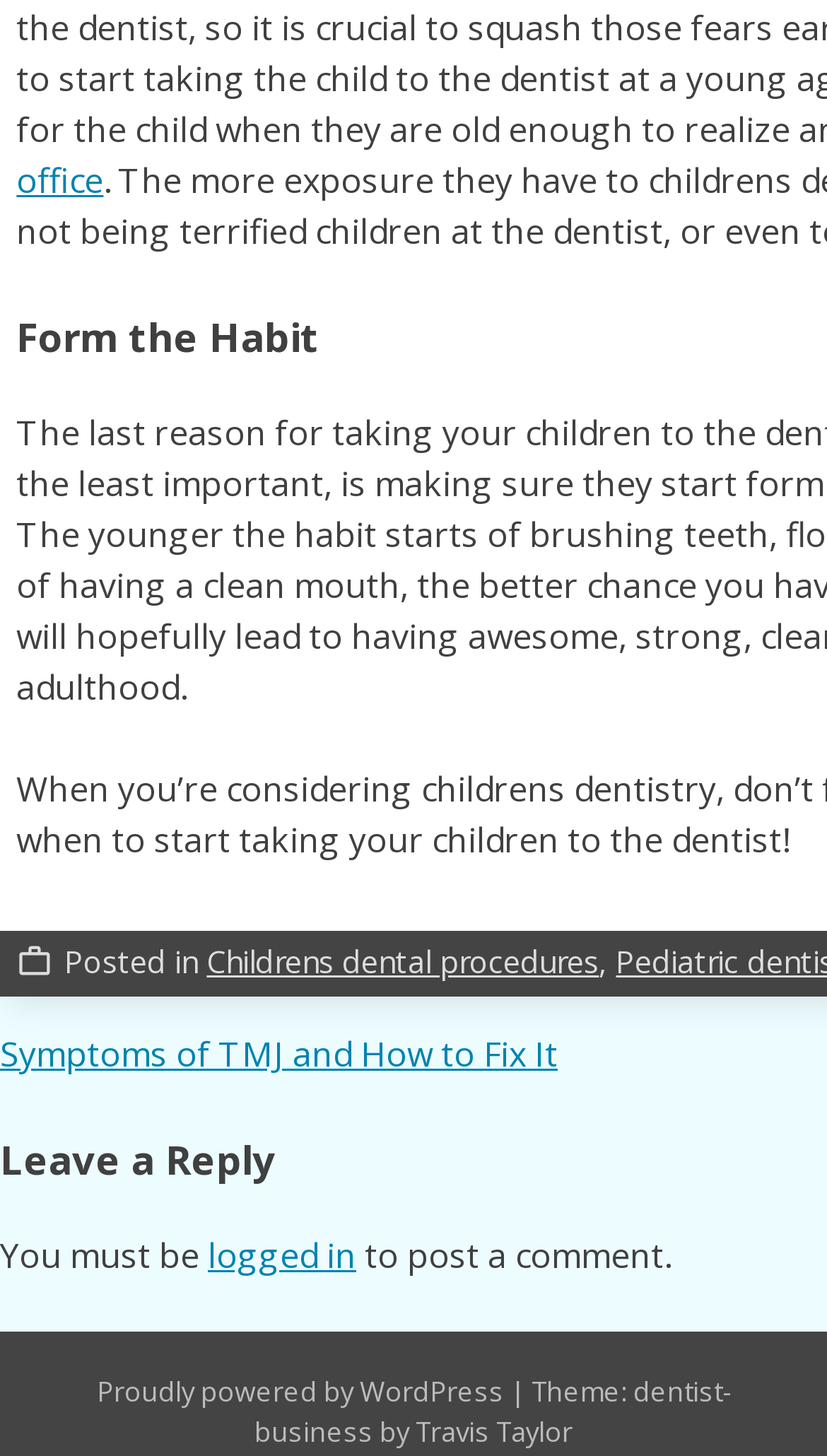What is required to post a comment?
Using the image provided, answer with just one word or phrase.

logged in